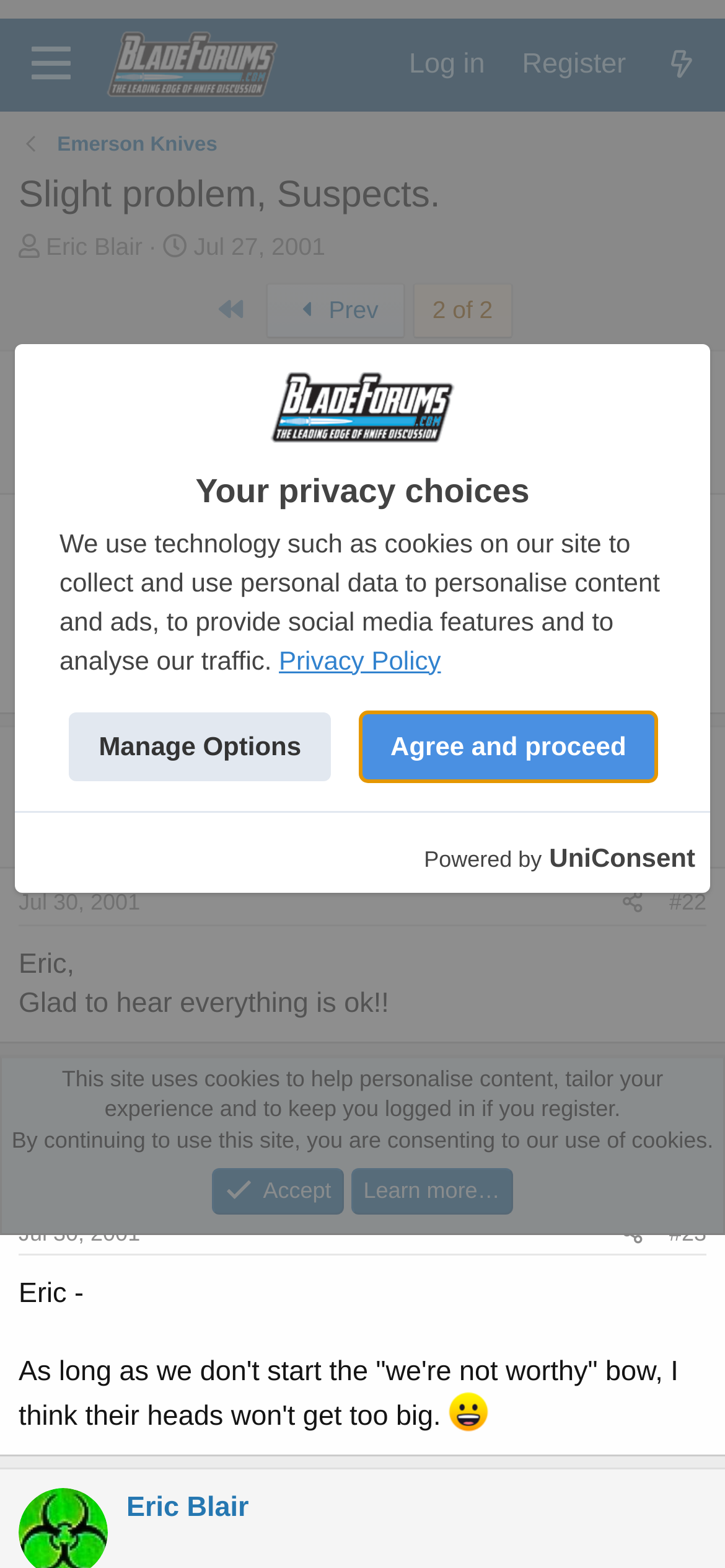Identify the bounding box coordinates of the section to be clicked to complete the task described by the following instruction: "Read the post by 'Eric Blair'". The coordinates should be four float numbers between 0 and 1, formatted as [left, top, right, bottom].

[0.063, 0.148, 0.197, 0.166]